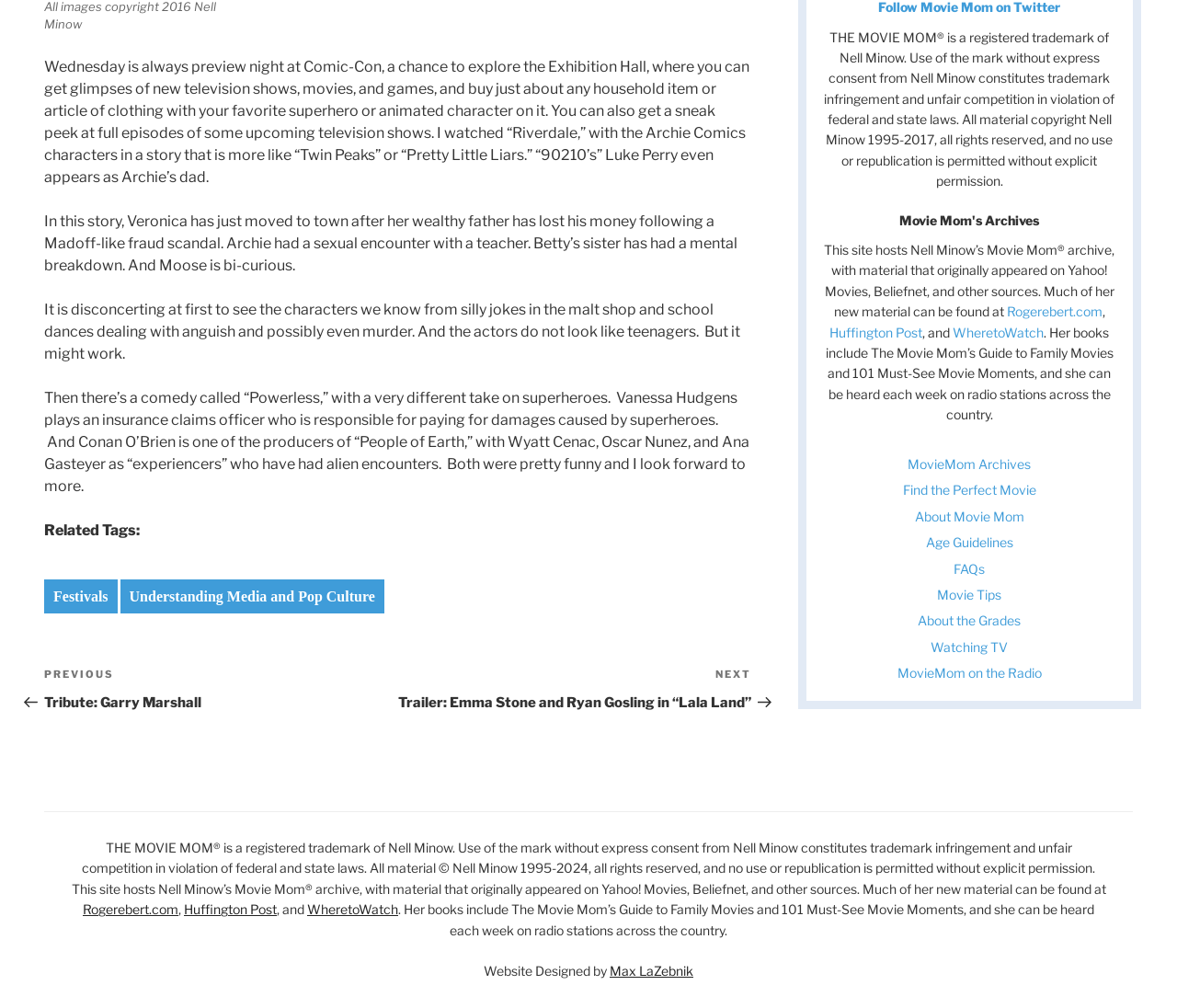Locate the bounding box of the UI element described in the following text: "Previous PostPrevious Tribute: Garry Marshall".

[0.038, 0.661, 0.338, 0.705]